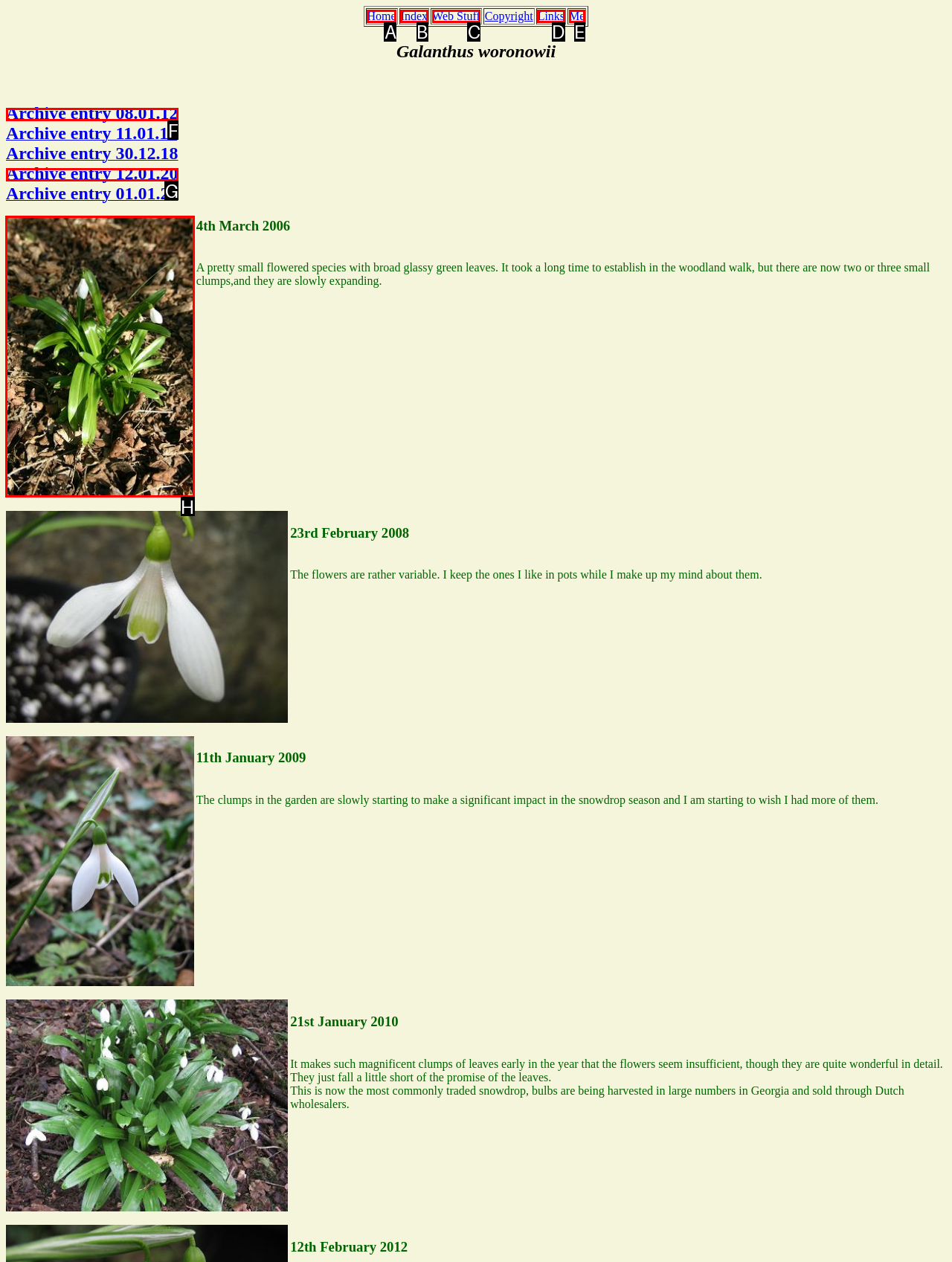Identify the appropriate lettered option to execute the following task: View the image of Galanthus woronowii
Respond with the letter of the selected choice.

H